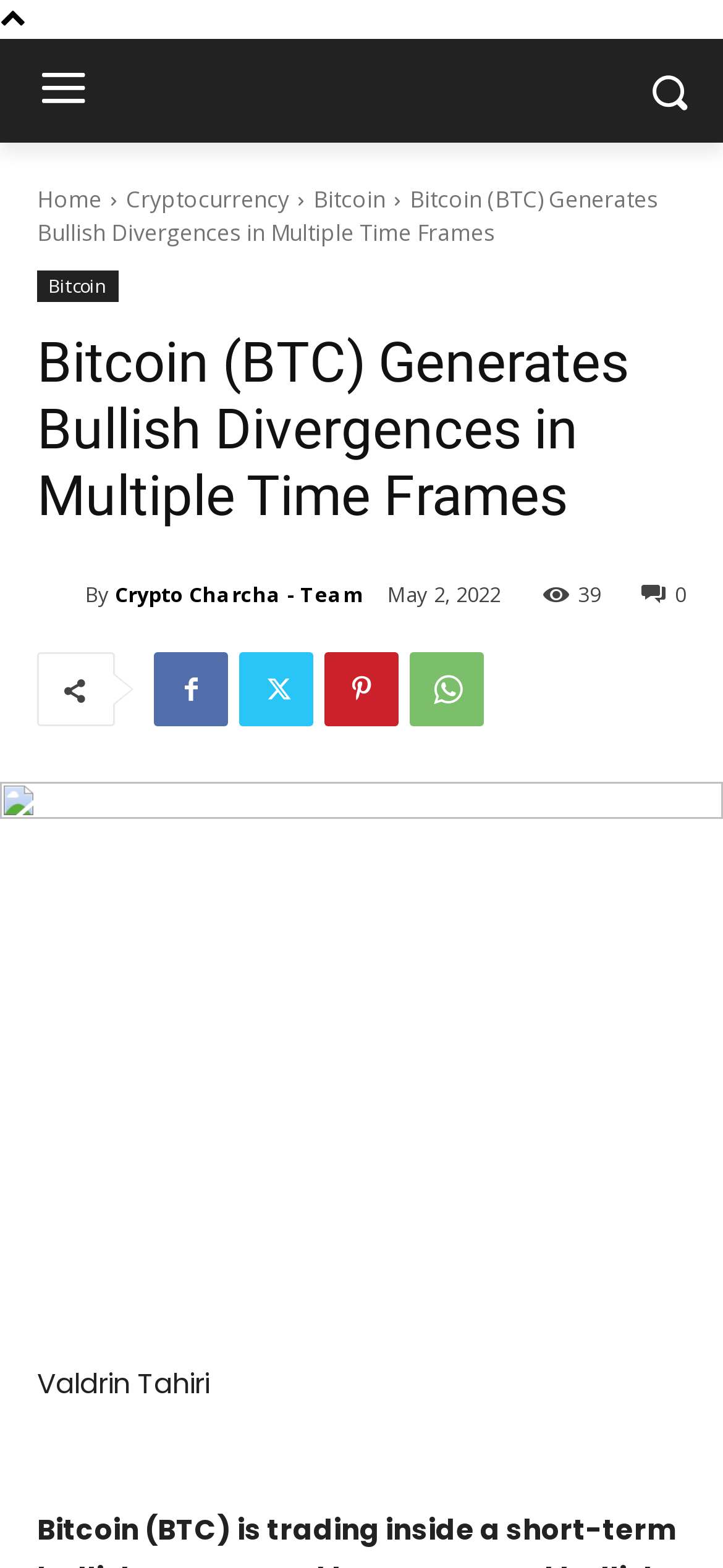Provide the bounding box coordinates of the section that needs to be clicked to accomplish the following instruction: "View the Bitcoin page."

[0.433, 0.117, 0.533, 0.137]